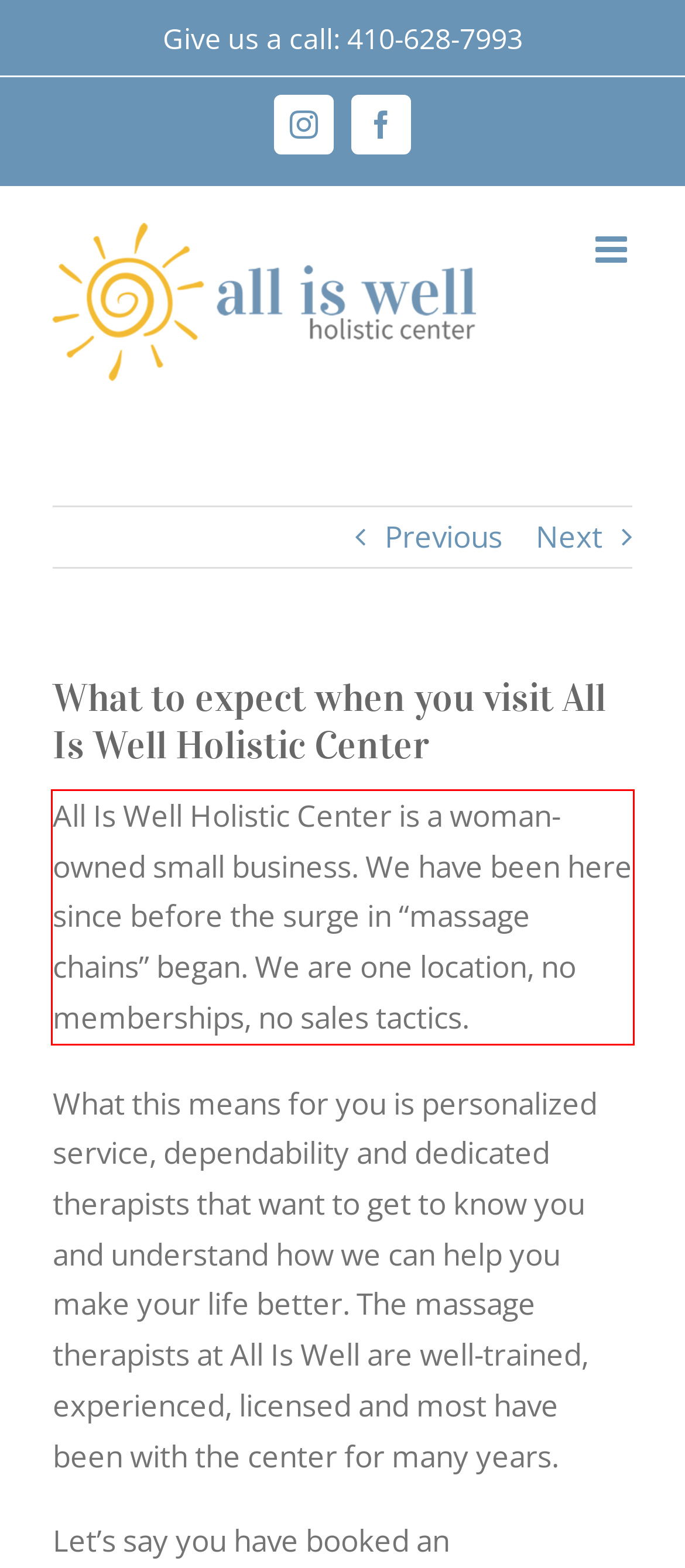You have a screenshot of a webpage with a red bounding box. Use OCR to generate the text contained within this red rectangle.

All Is Well Holistic Center is a woman-owned small business. We have been here since before the surge in “massage chains” began. We are one location, no memberships, no sales tactics.